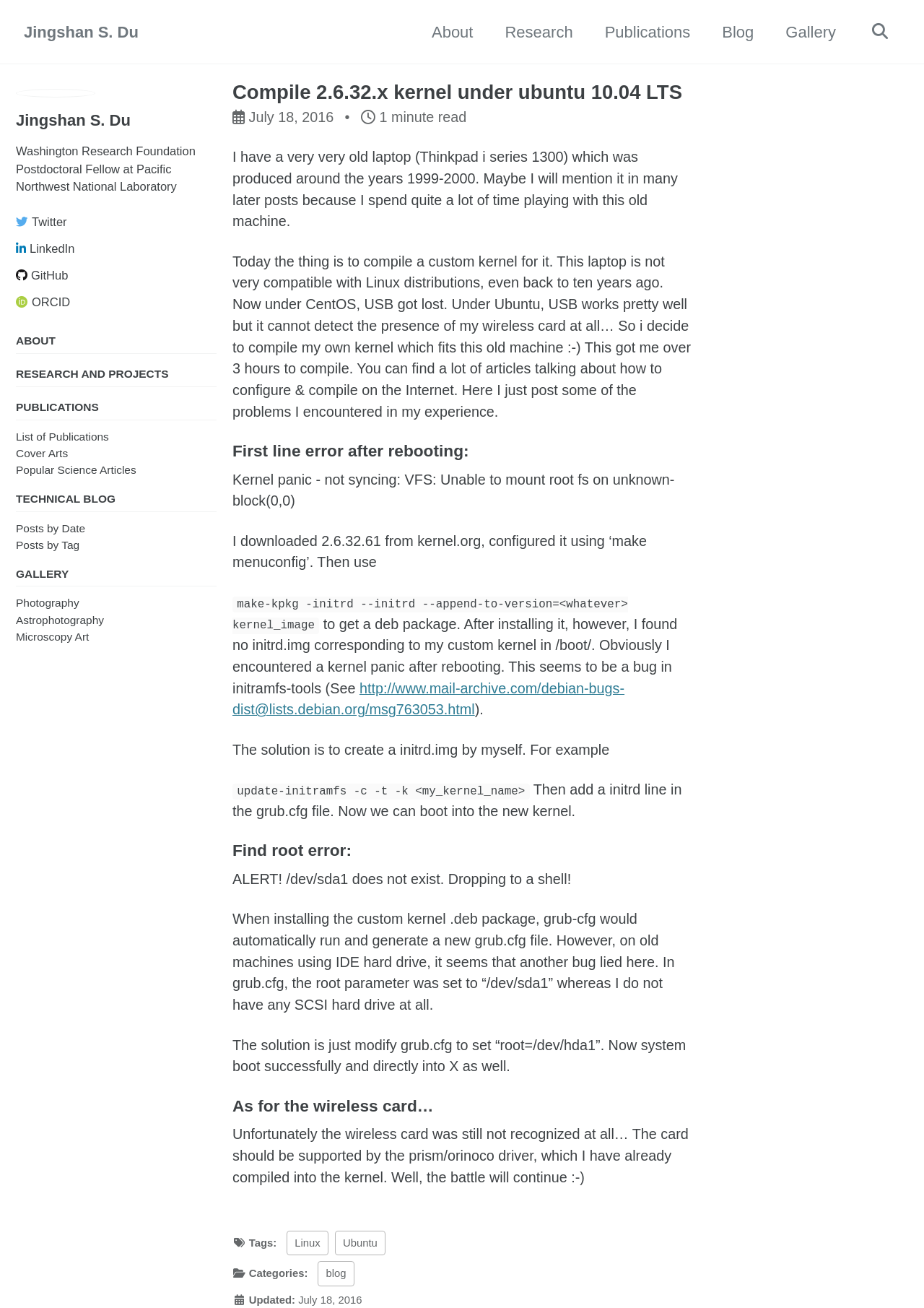Please give the bounding box coordinates of the area that should be clicked to fulfill the following instruction: "Click the 'Blog' link". The coordinates should be in the format of four float numbers from 0 to 1, i.e., [left, top, right, bottom].

[0.781, 0.015, 0.816, 0.033]